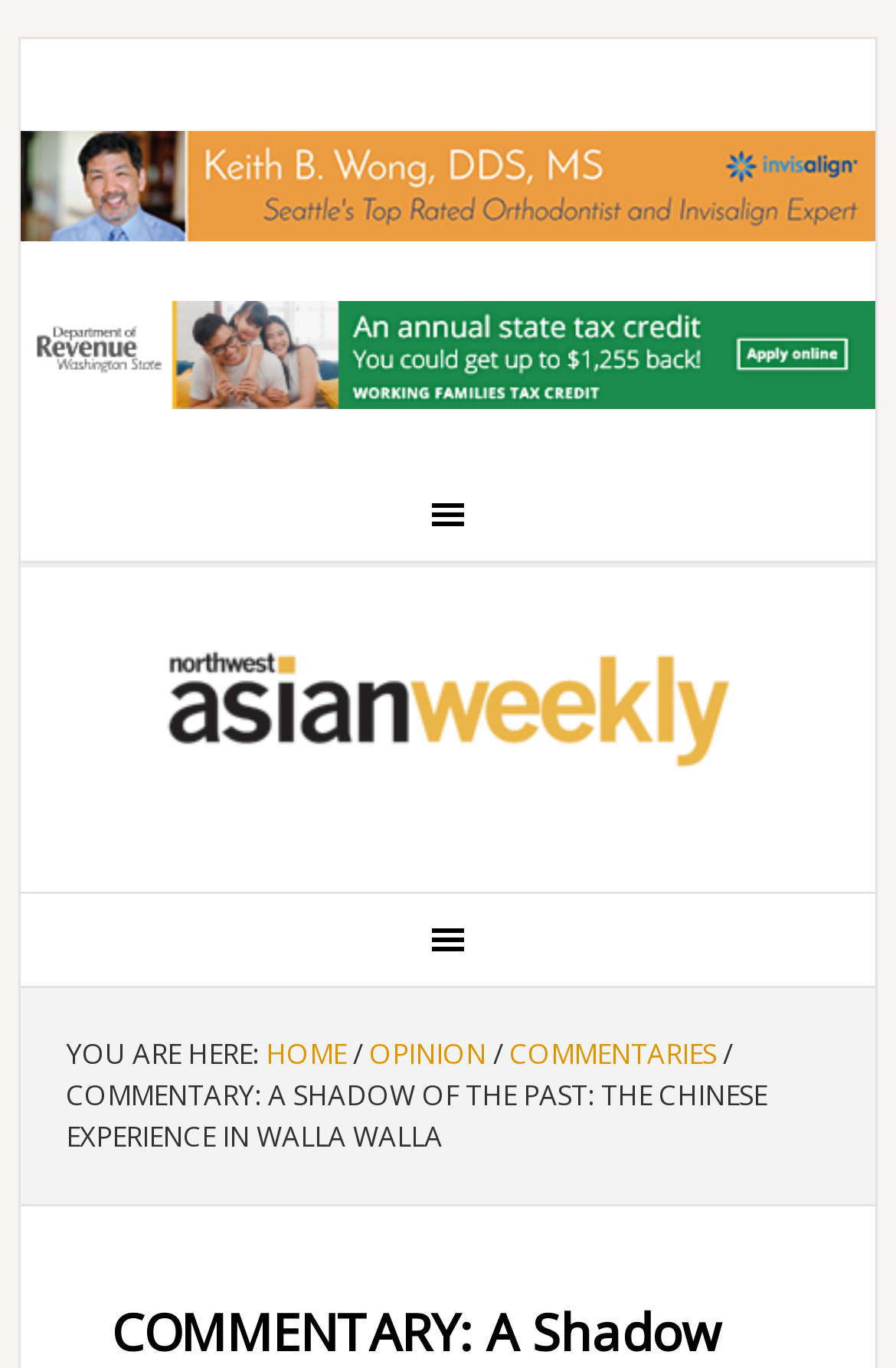Respond with a single word or phrase for the following question: 
How many breadcrumb separators are there?

3